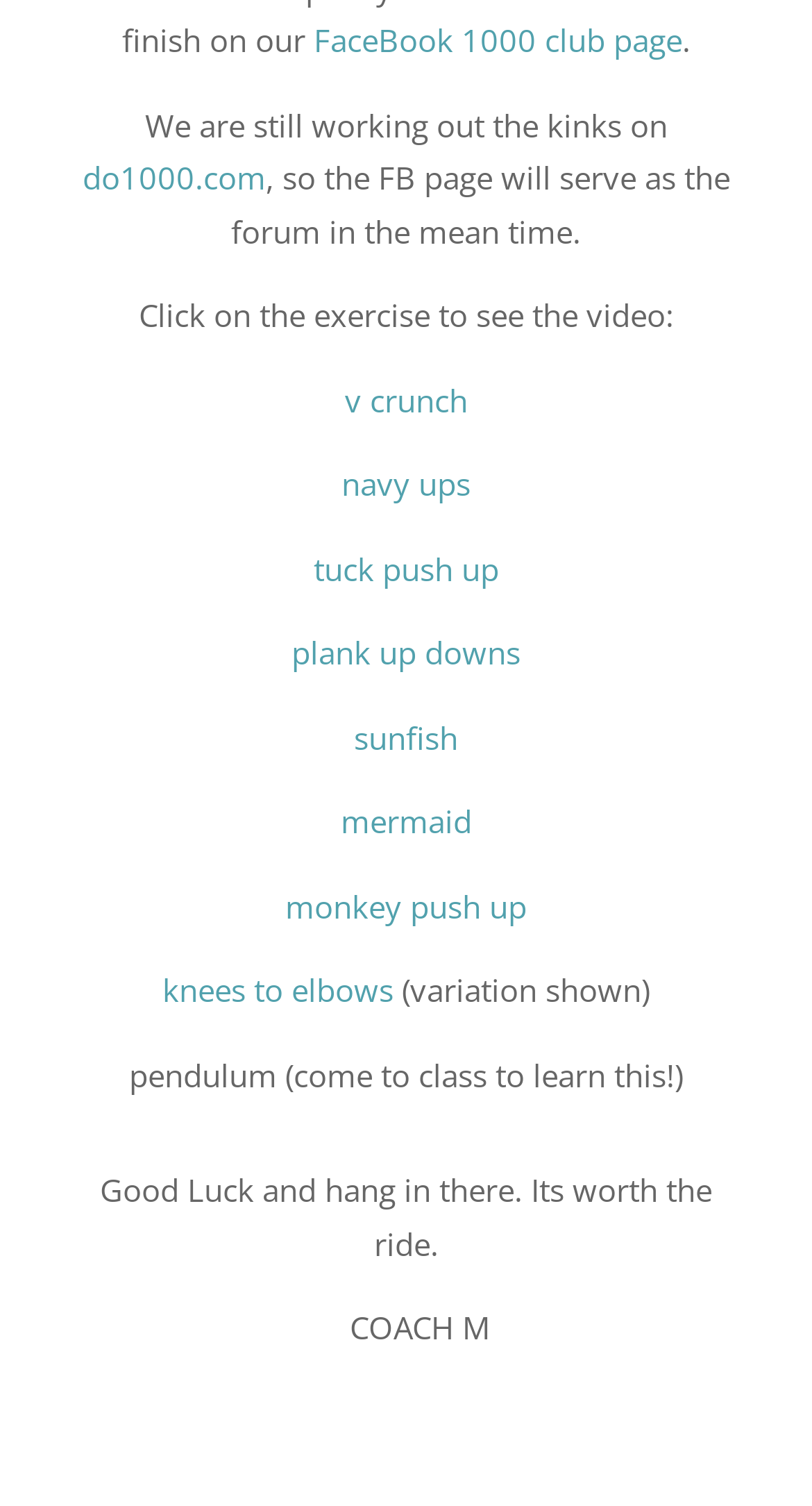Kindly provide the bounding box coordinates of the section you need to click on to fulfill the given instruction: "Visit the Facebook 1000 club page".

[0.386, 0.012, 0.84, 0.04]